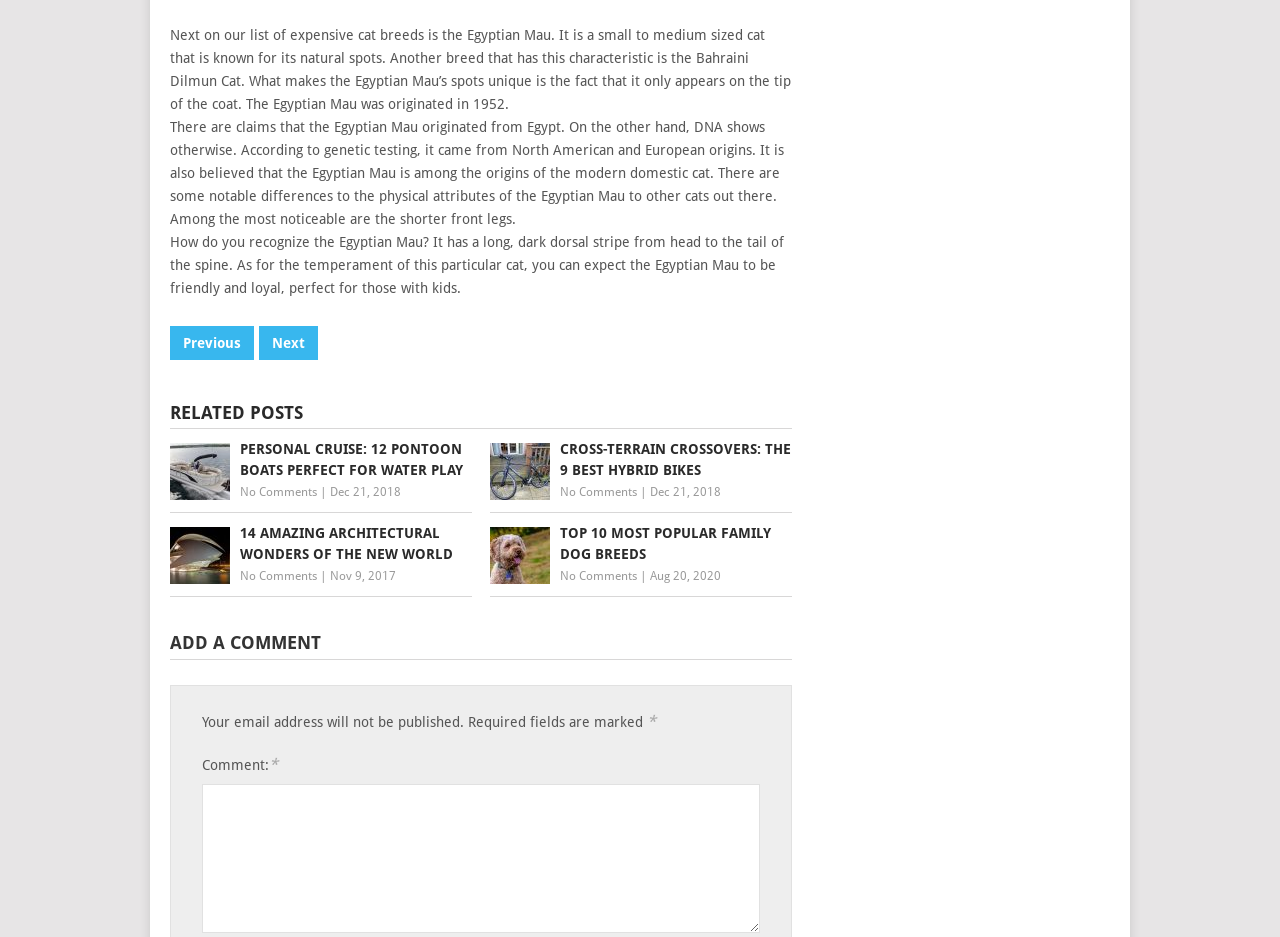Given the element description "Previous" in the screenshot, predict the bounding box coordinates of that UI element.

[0.133, 0.348, 0.198, 0.384]